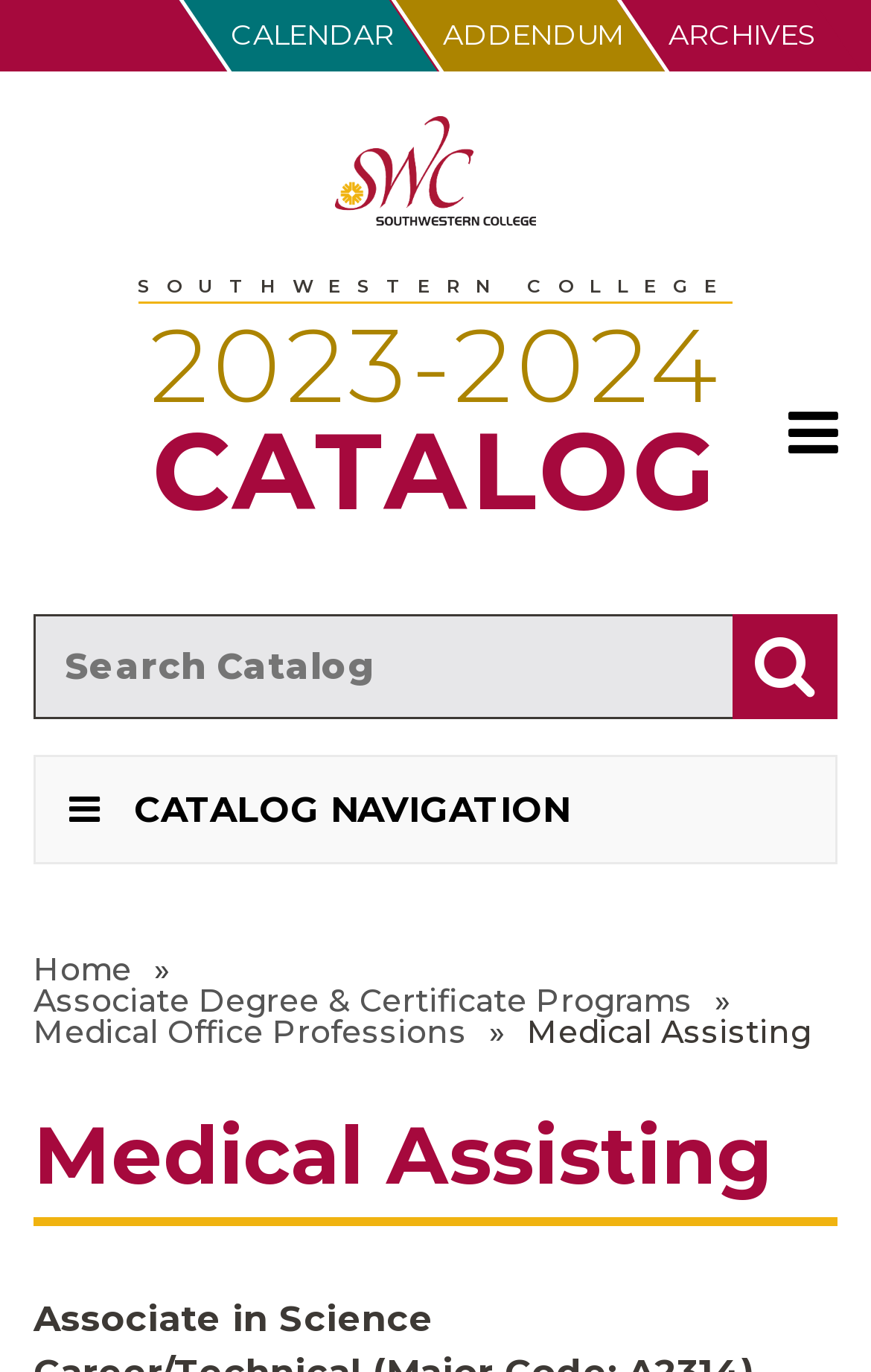Can you specify the bounding box coordinates for the region that should be clicked to fulfill this instruction: "Click on Home".

[0.038, 0.695, 0.151, 0.718]